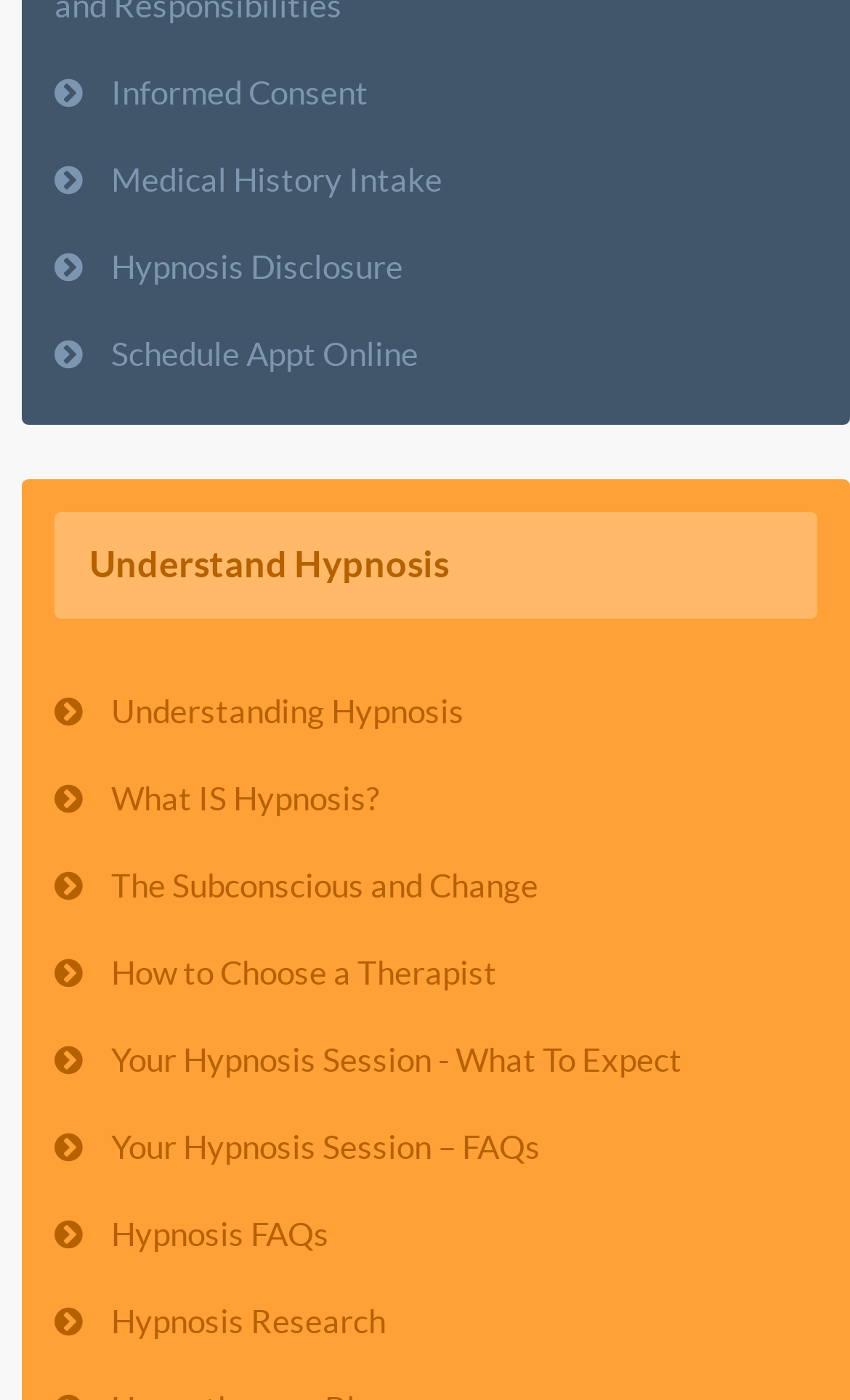Please identify the bounding box coordinates of the clickable region that I should interact with to perform the following instruction: "Explore what is hypnosis". The coordinates should be expressed as four float numbers between 0 and 1, i.e., [left, top, right, bottom].

[0.026, 0.543, 1.0, 0.598]